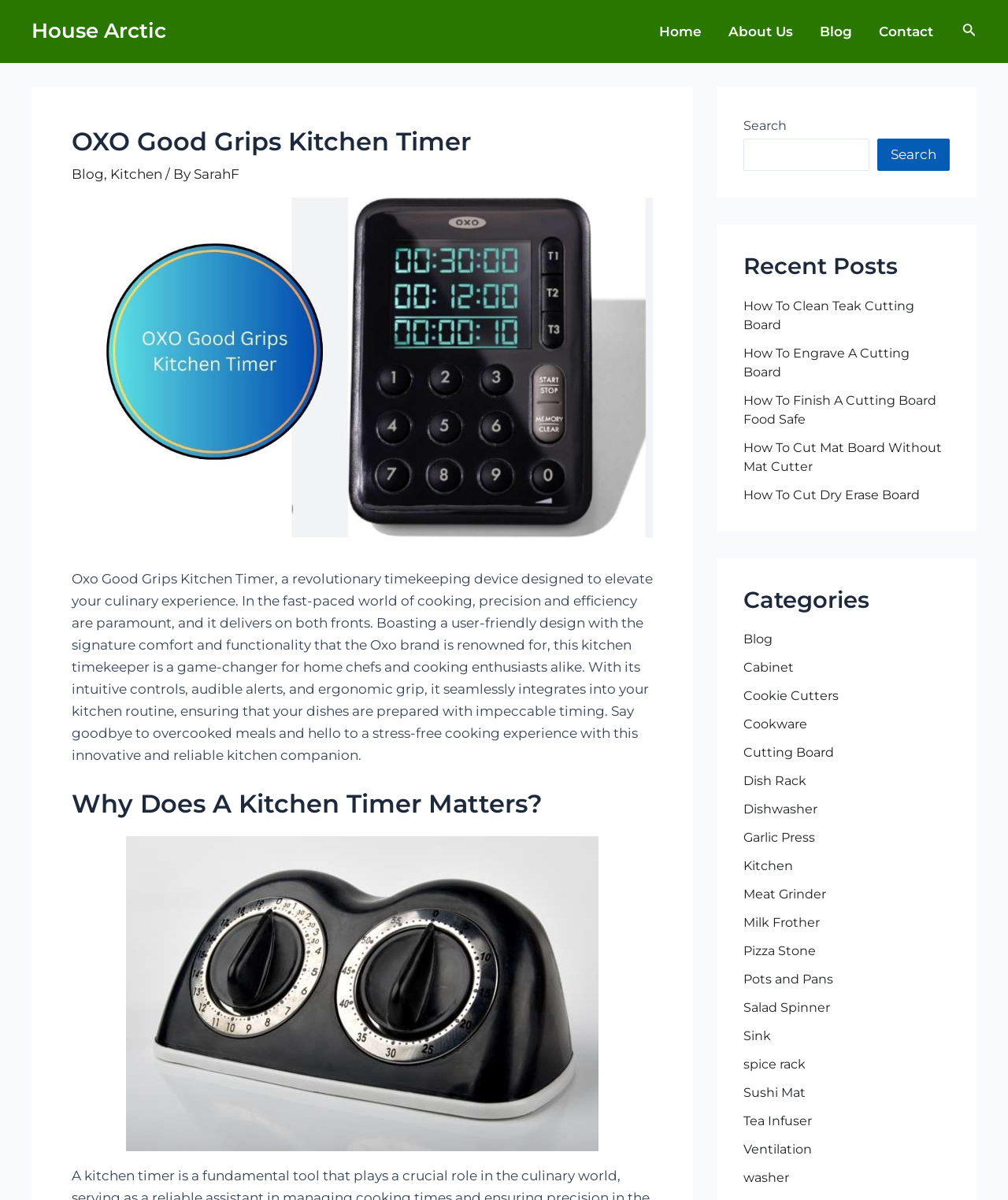Provide the text content of the webpage's main heading.

OXO Good Grips Kitchen Timer